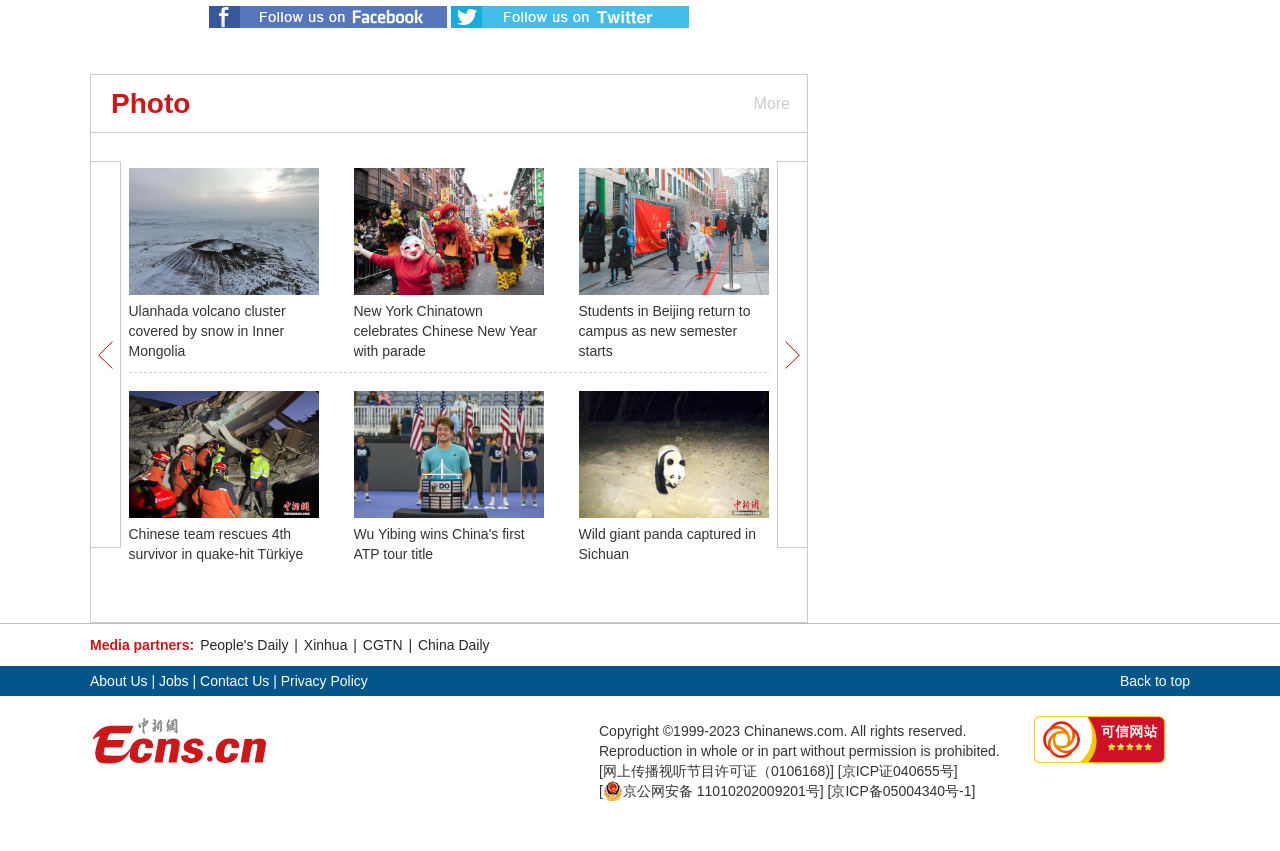What type of content is displayed in the section with the heading 'Media partners:'?
Answer the question in a detailed and comprehensive manner.

The section with the heading 'Media partners:' displays a list of media partners or affiliates, including links to their websites, indicating a partnership or collaboration between the current website and these media outlets.